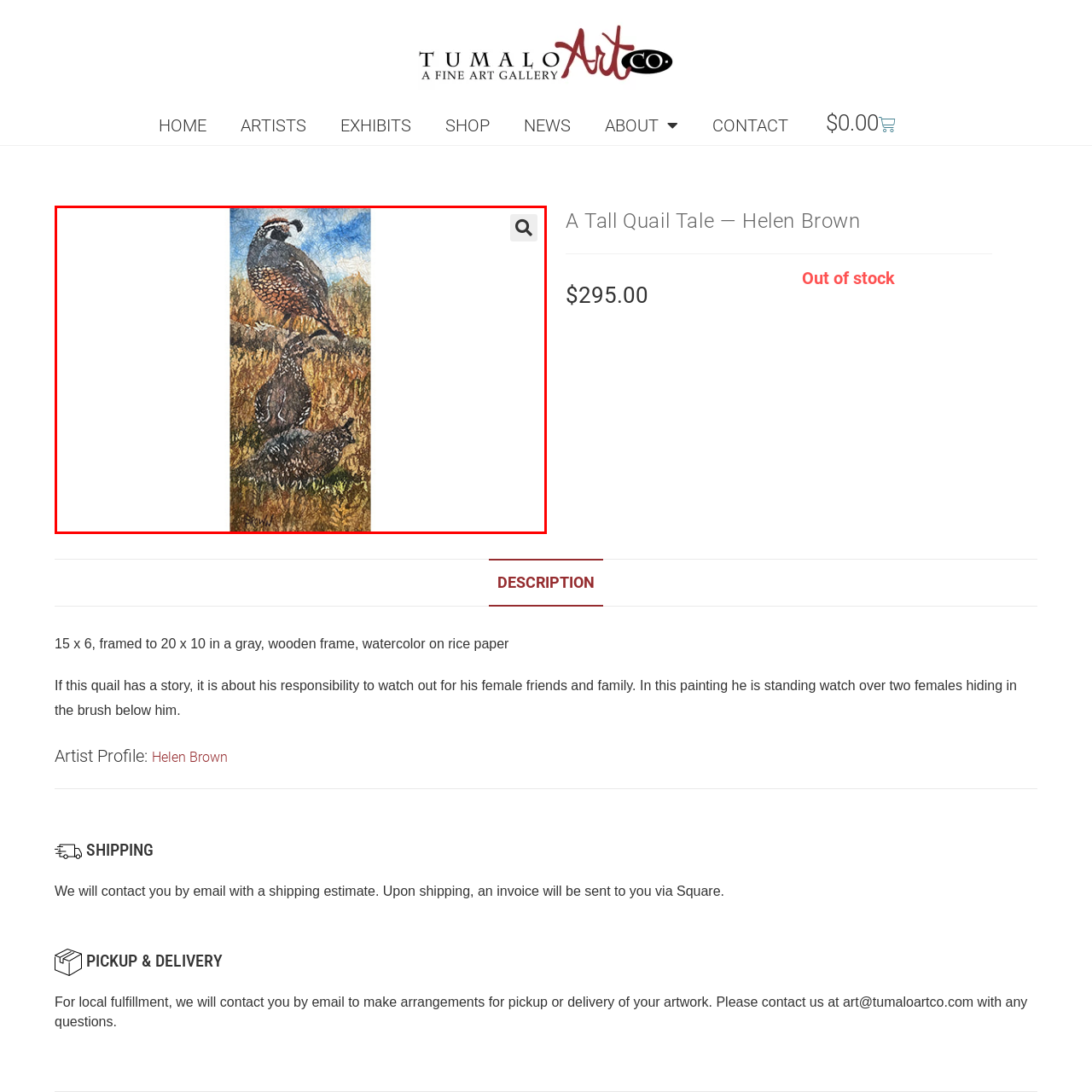Carefully scrutinize the image within the red border and generate a detailed answer to the following query, basing your response on the visual content:
How many quails are depicted in the painting?

According to the caption, the painting showcases three quails in a natural setting, with a proud male quail perched above and two female quails depicted in a protective stance below.